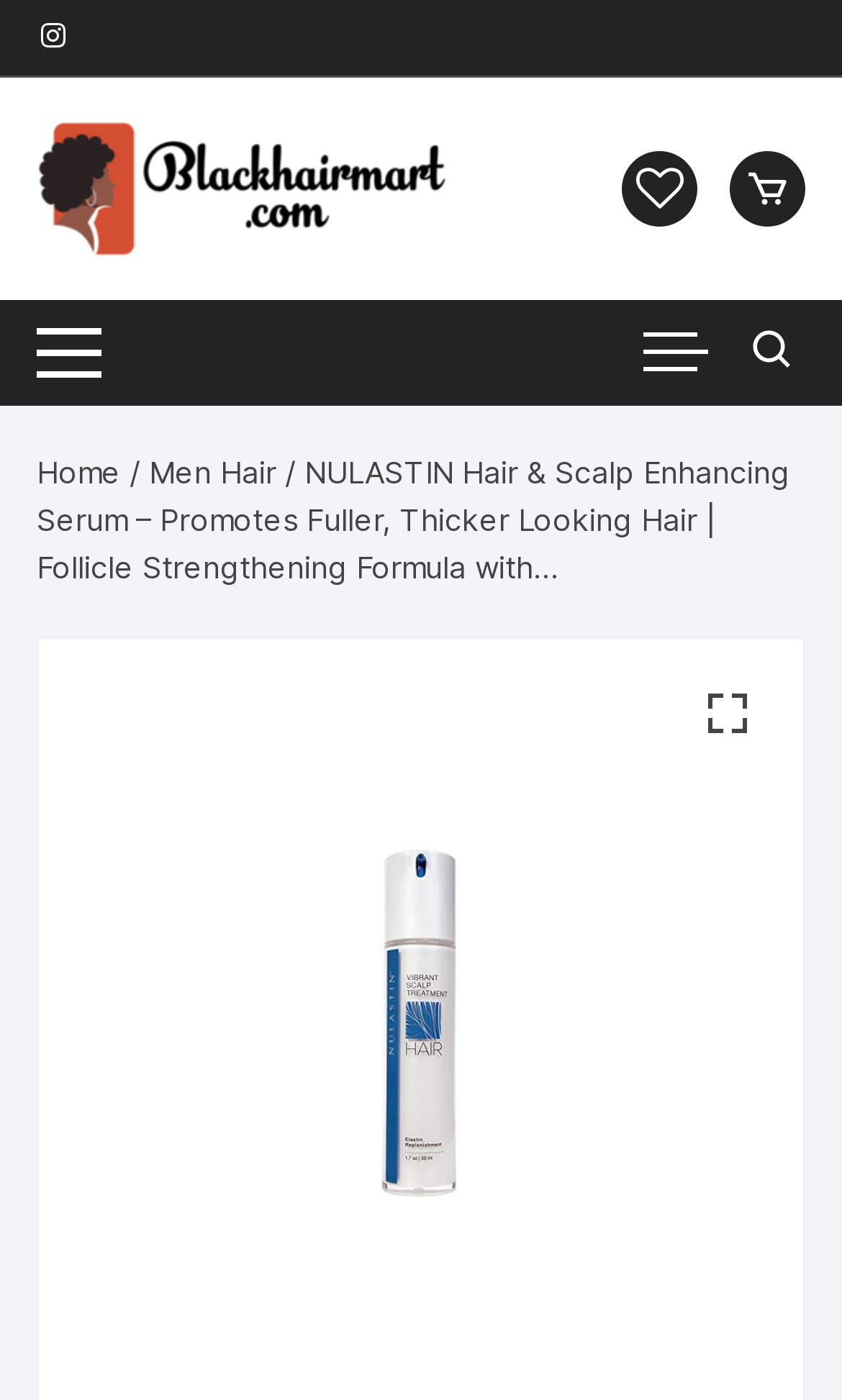Show the bounding box coordinates for the HTML element as described: "Men Hair".

[0.177, 0.323, 0.328, 0.349]